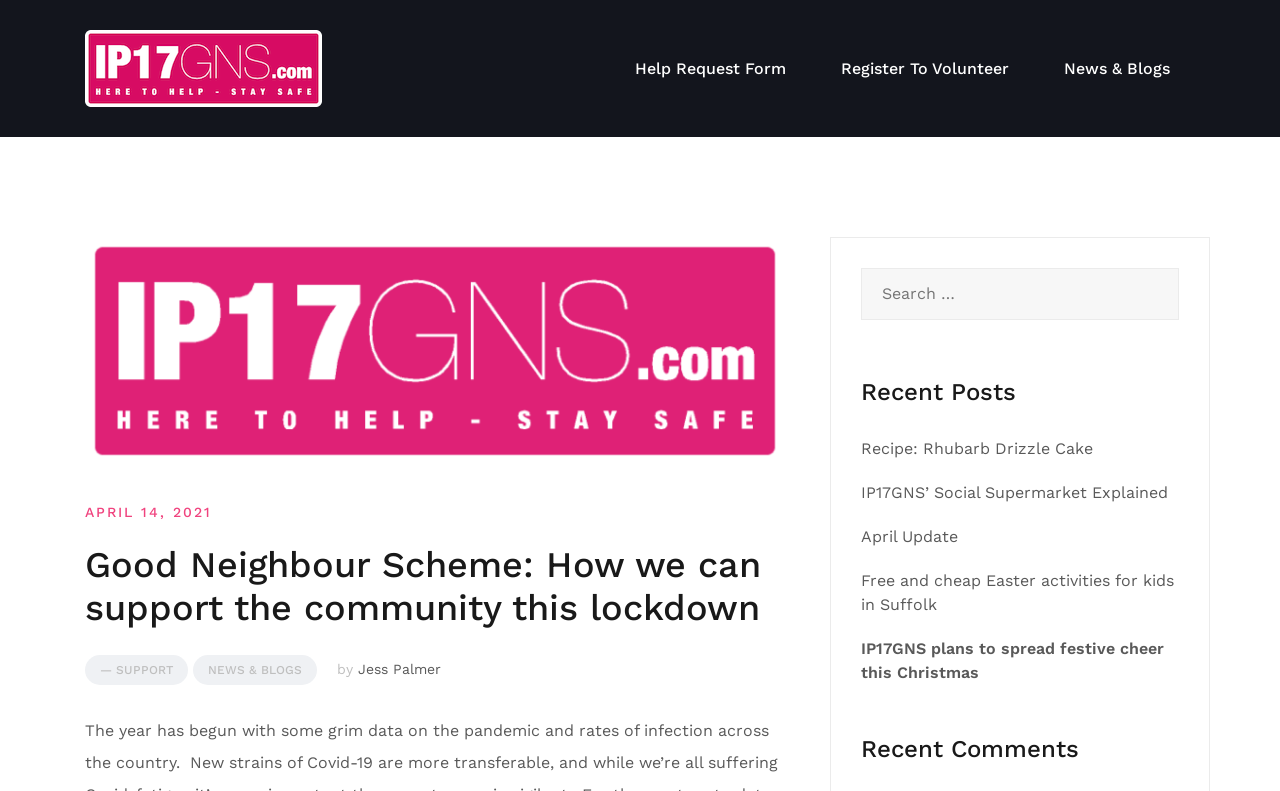What is the purpose of the 'Help Request Form' link?
Based on the image, provide your answer in one word or phrase.

To request help